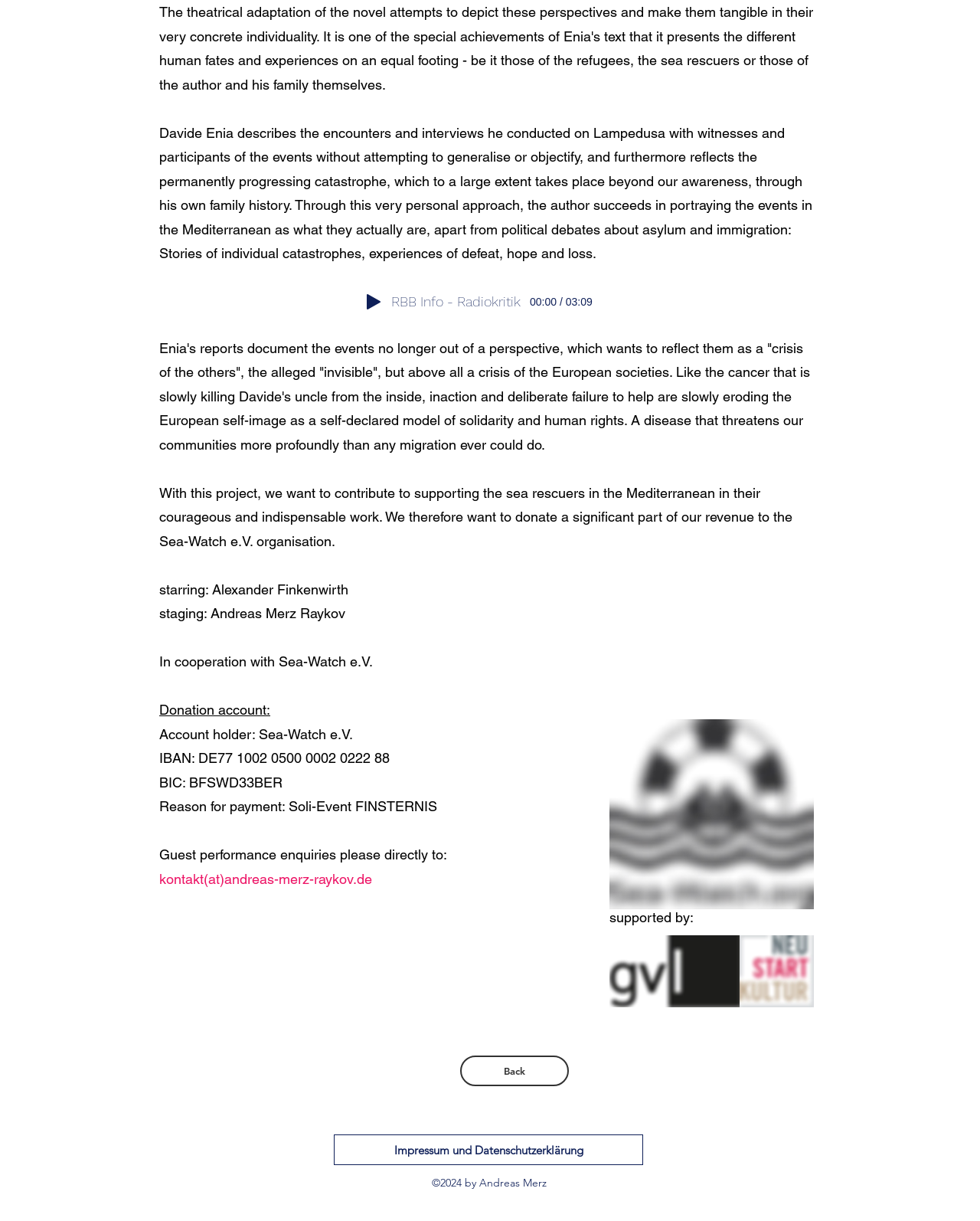What is the topic of the text?
Answer the question using a single word or phrase, according to the image.

Lampedusa events